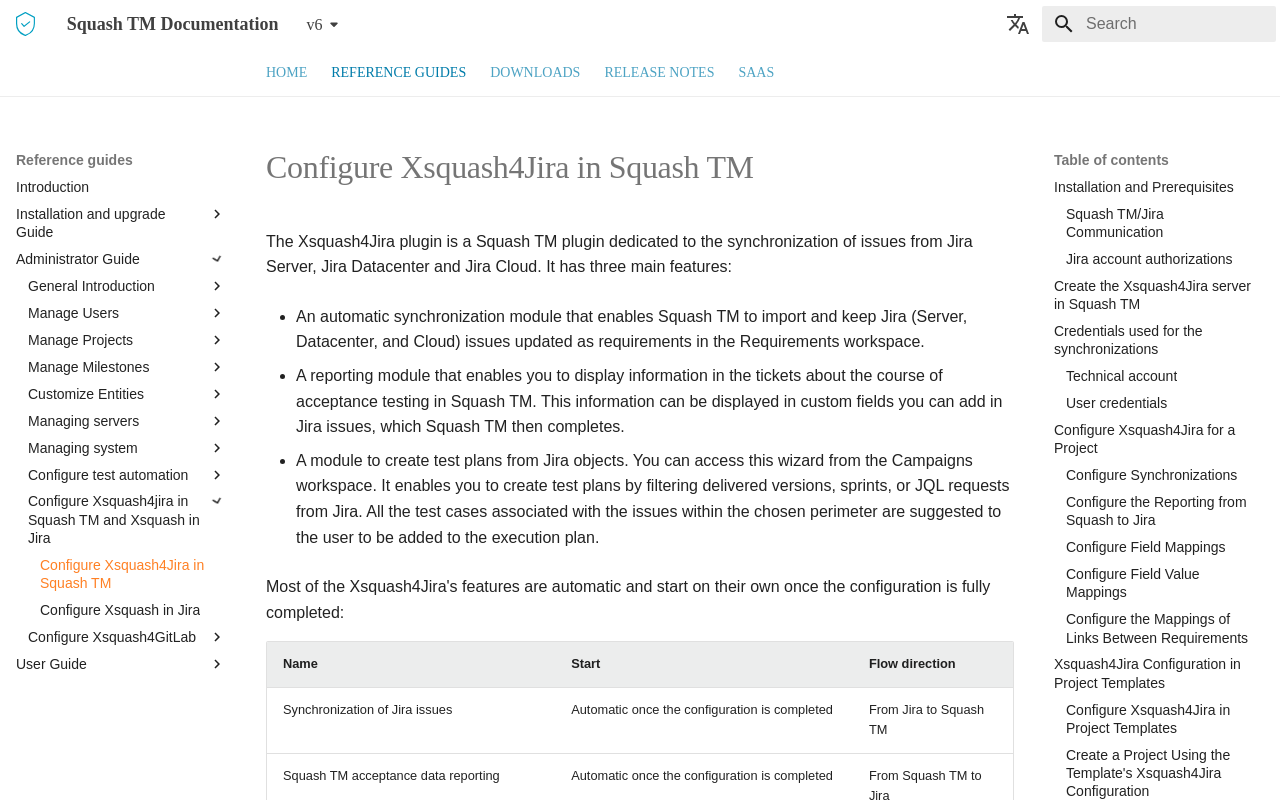Identify the bounding box coordinates of the region that needs to be clicked to carry out this instruction: "Go to HOME". Provide these coordinates as four float numbers ranging from 0 to 1, i.e., [left, top, right, bottom].

[0.208, 0.08, 0.24, 0.103]